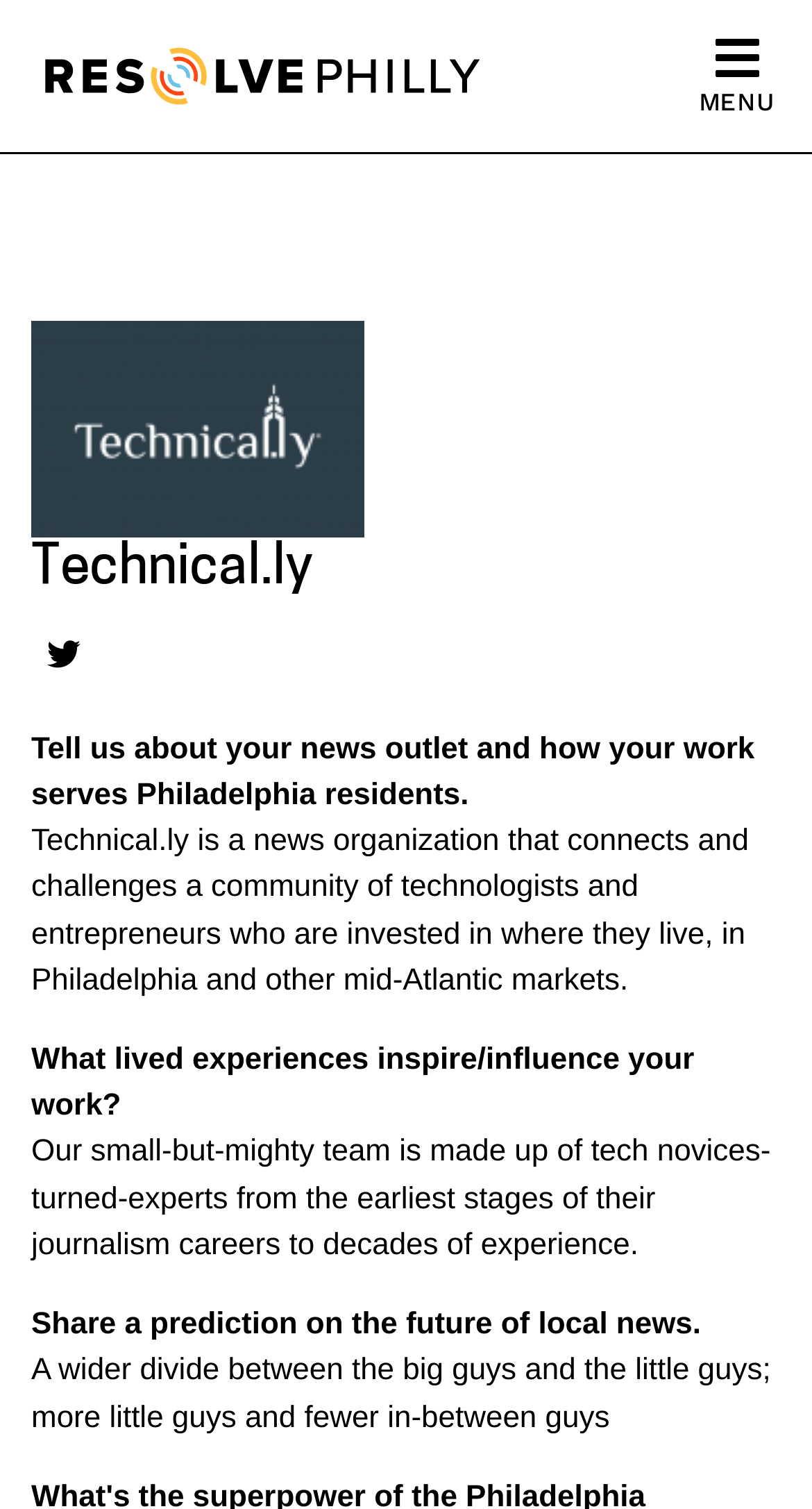What is the prediction about the future of local news?
Using the image, provide a concise answer in one word or a short phrase.

A wider divide between big and little guys